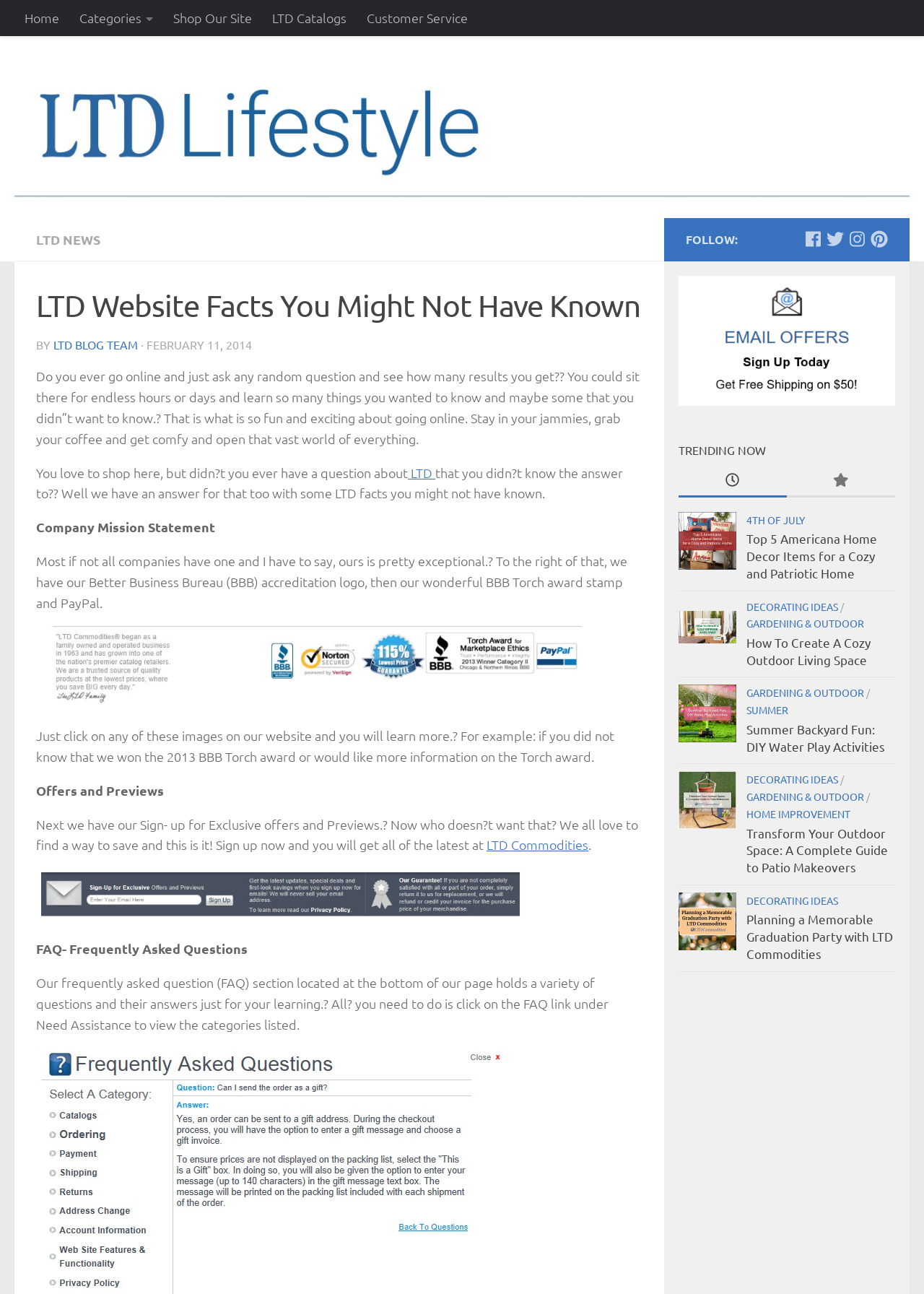What is the name of the award won by LTD in 2013?
Provide a comprehensive and detailed answer to the question.

According to the webpage, LTD won the 2013 BBB Torch award. This information is mentioned in the section where the company's Better Business Bureau (BBB) accreditation logo is displayed.